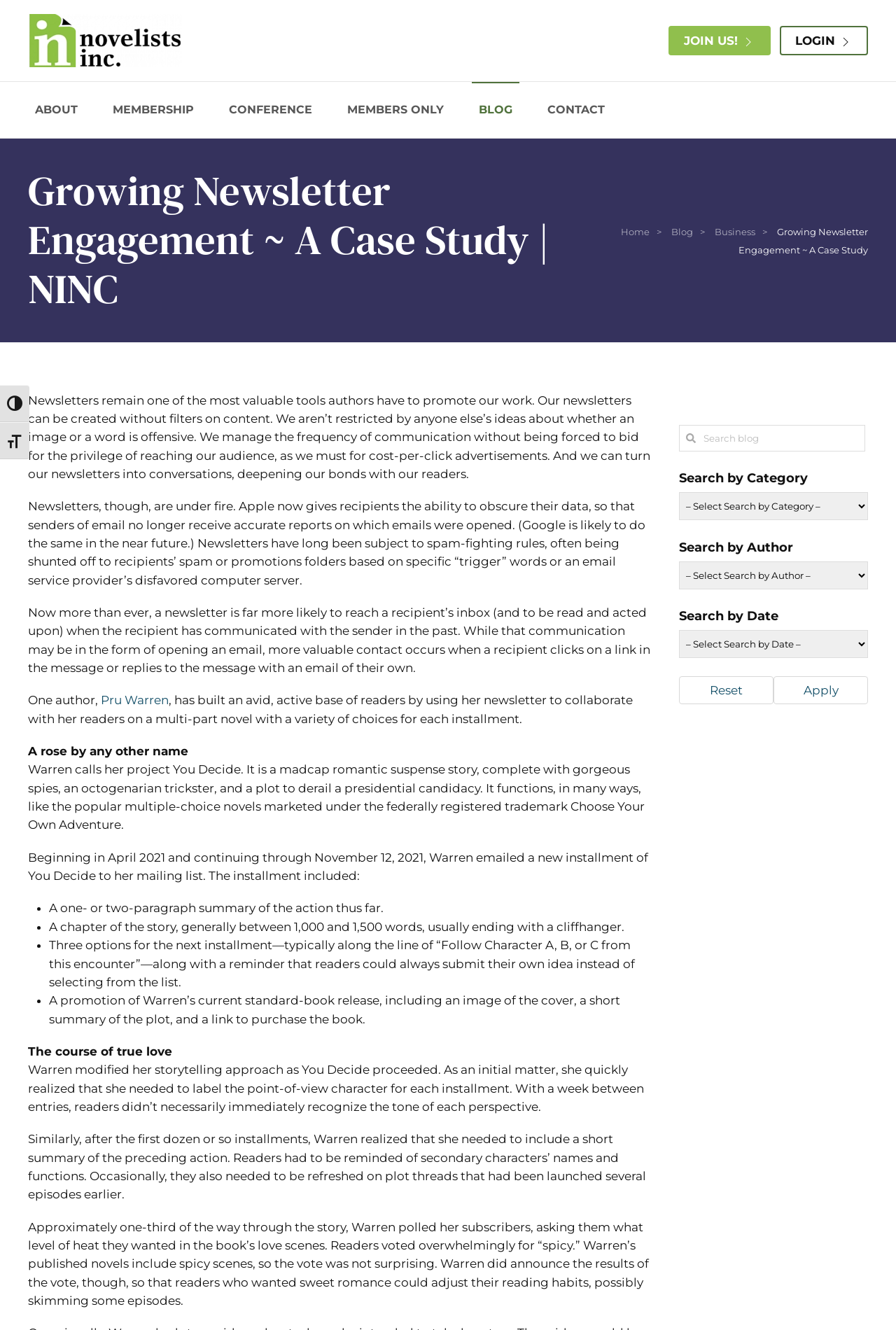What is the name of the project by Pru Warren?
Look at the image and construct a detailed response to the question.

The name of the project by Pru Warren is mentioned in the webpage as 'You Decide', which is a madcap romantic suspense story with multiple-choice options for readers.